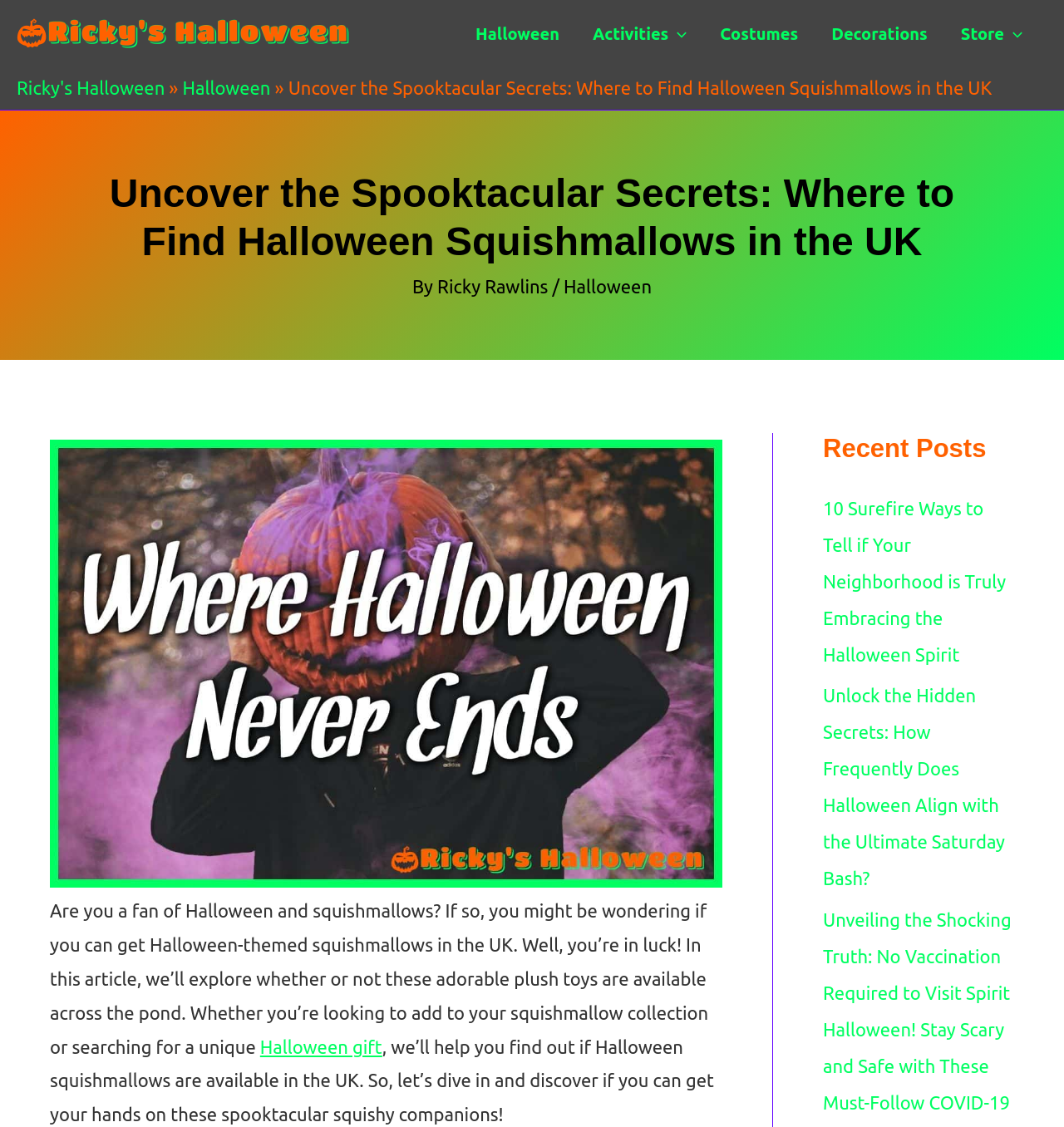Can you specify the bounding box coordinates for the region that should be clicked to fulfill this instruction: "Explore the 'Recent Posts' section".

[0.773, 0.384, 0.952, 0.412]